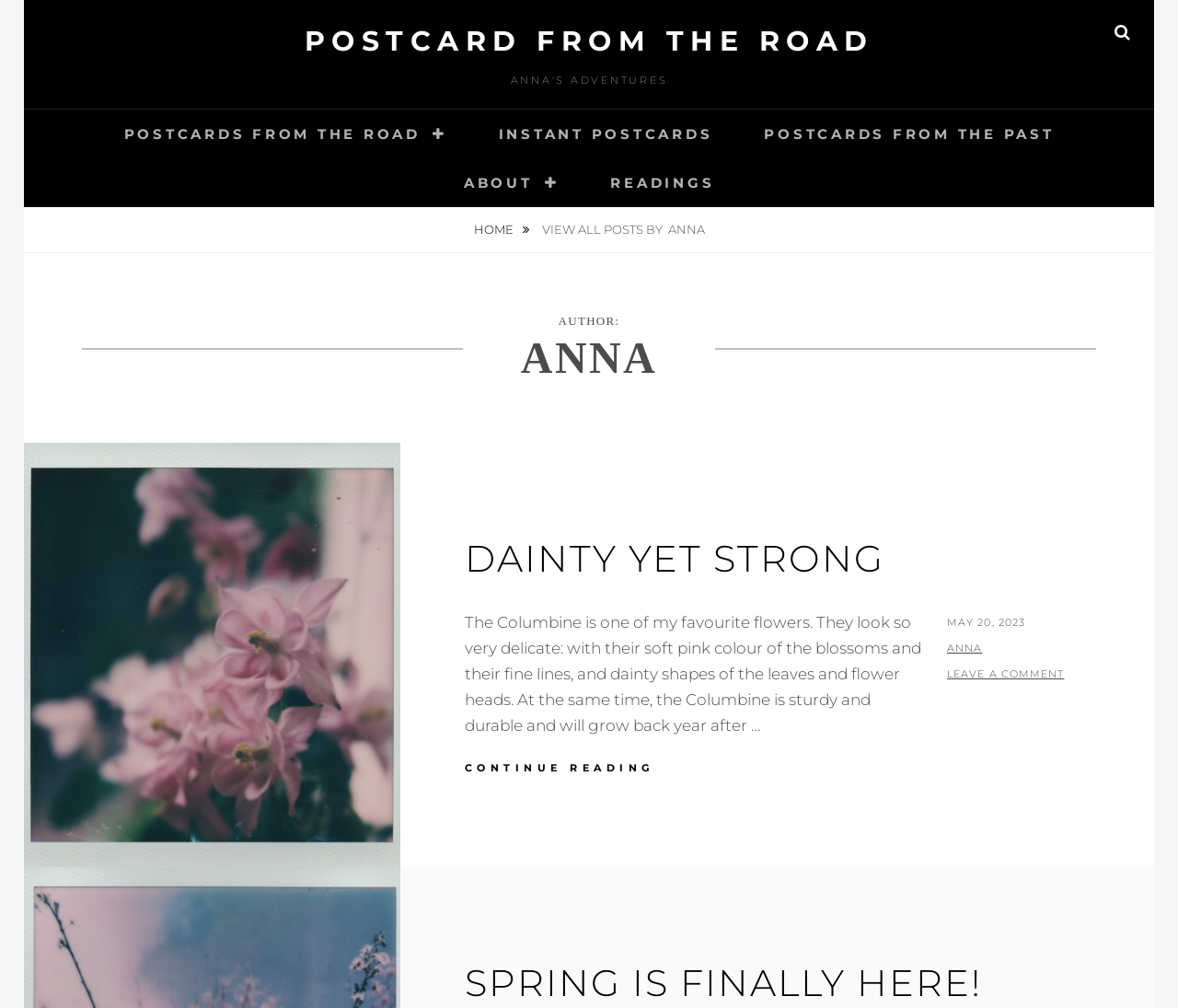Review the image closely and give a comprehensive answer to the question: What is the author's name?

The author's name can be found in the header section of the webpage, where it is written as 'AUTHOR: ANNA'. Additionally, the author's name is also mentioned in the footer section as 'BY ANNA'.